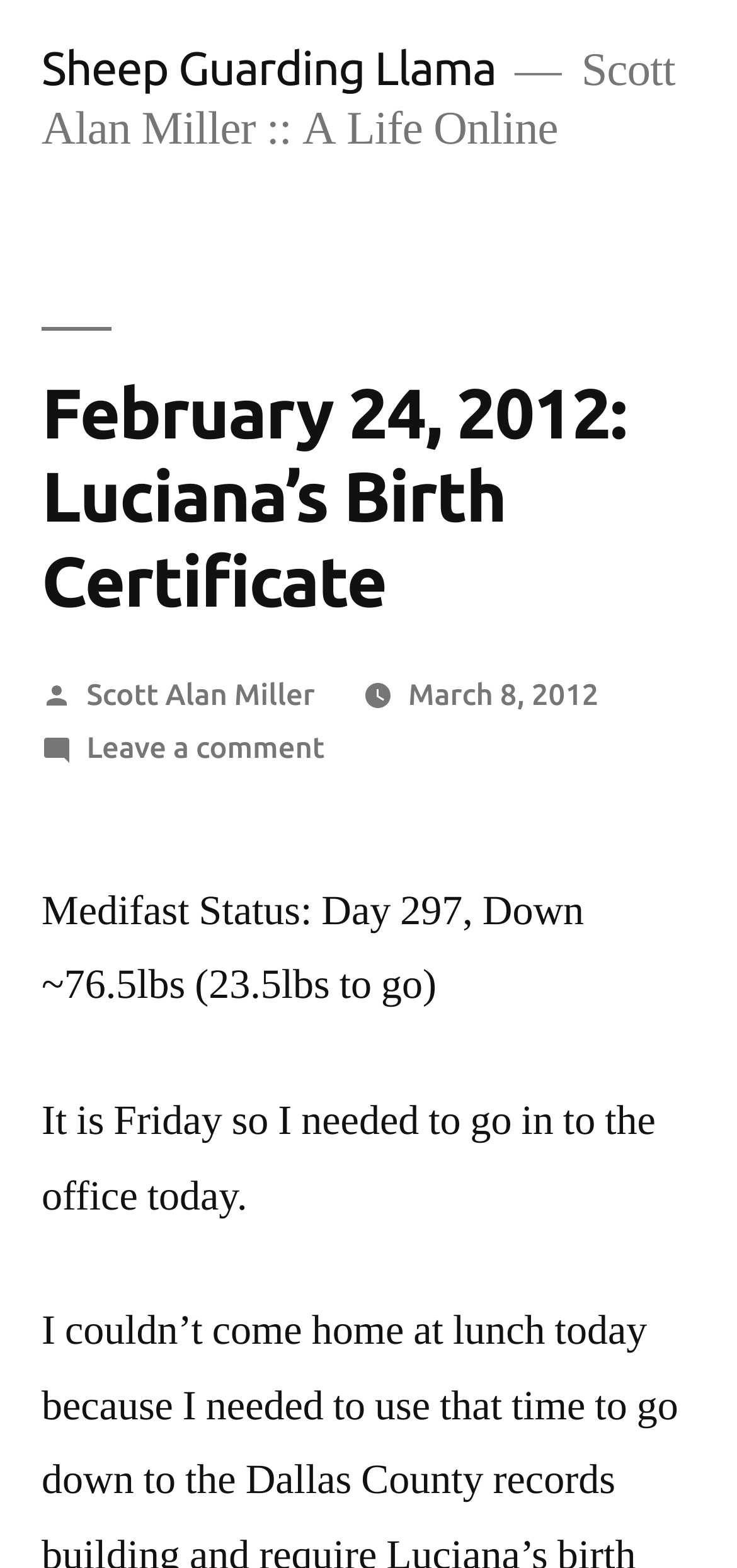Give a one-word or short-phrase answer to the following question: 
What is the name of the linked webpage?

Sheep Guarding Llama